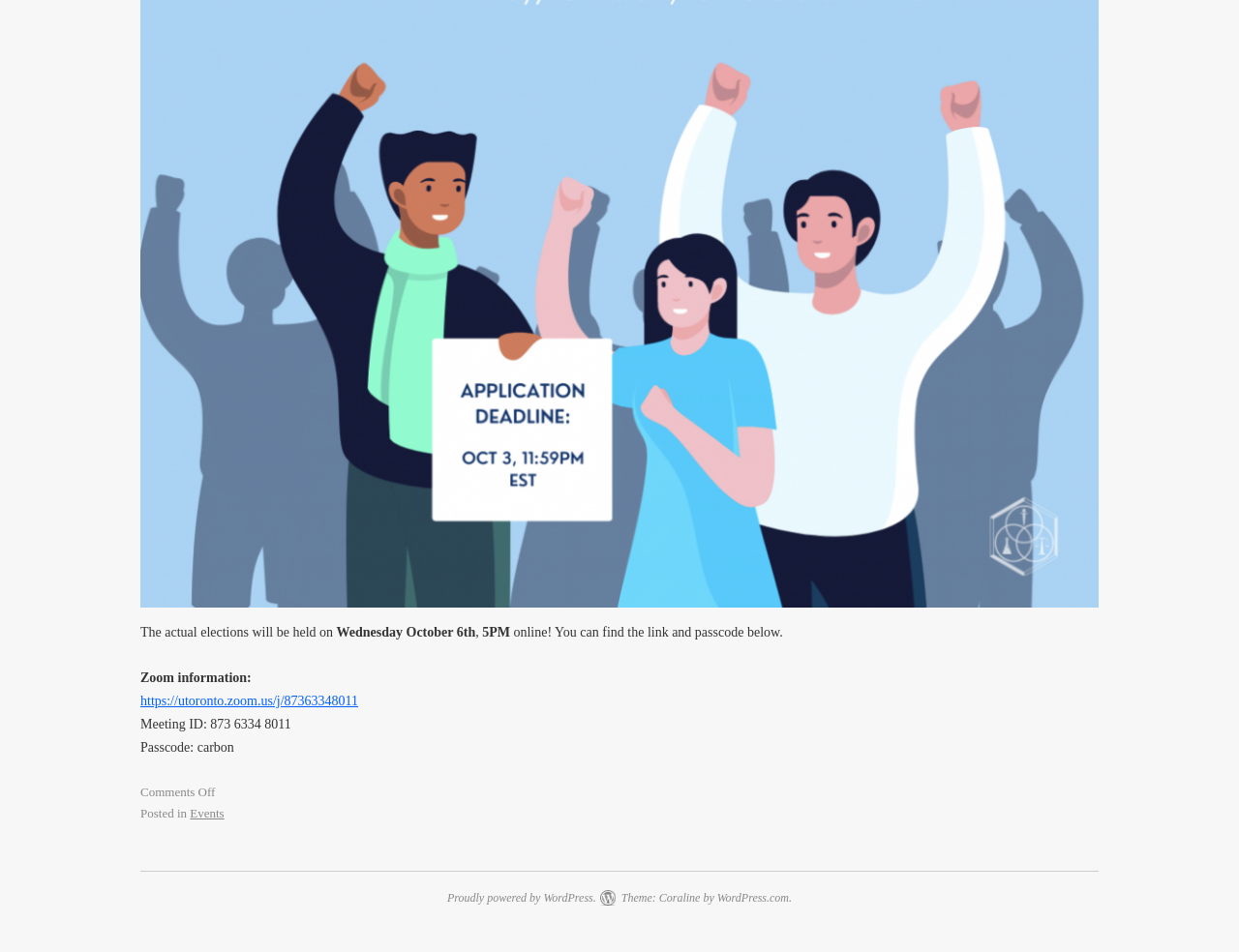What is the date of the actual elections?
By examining the image, provide a one-word or phrase answer.

Wednesday October 6th